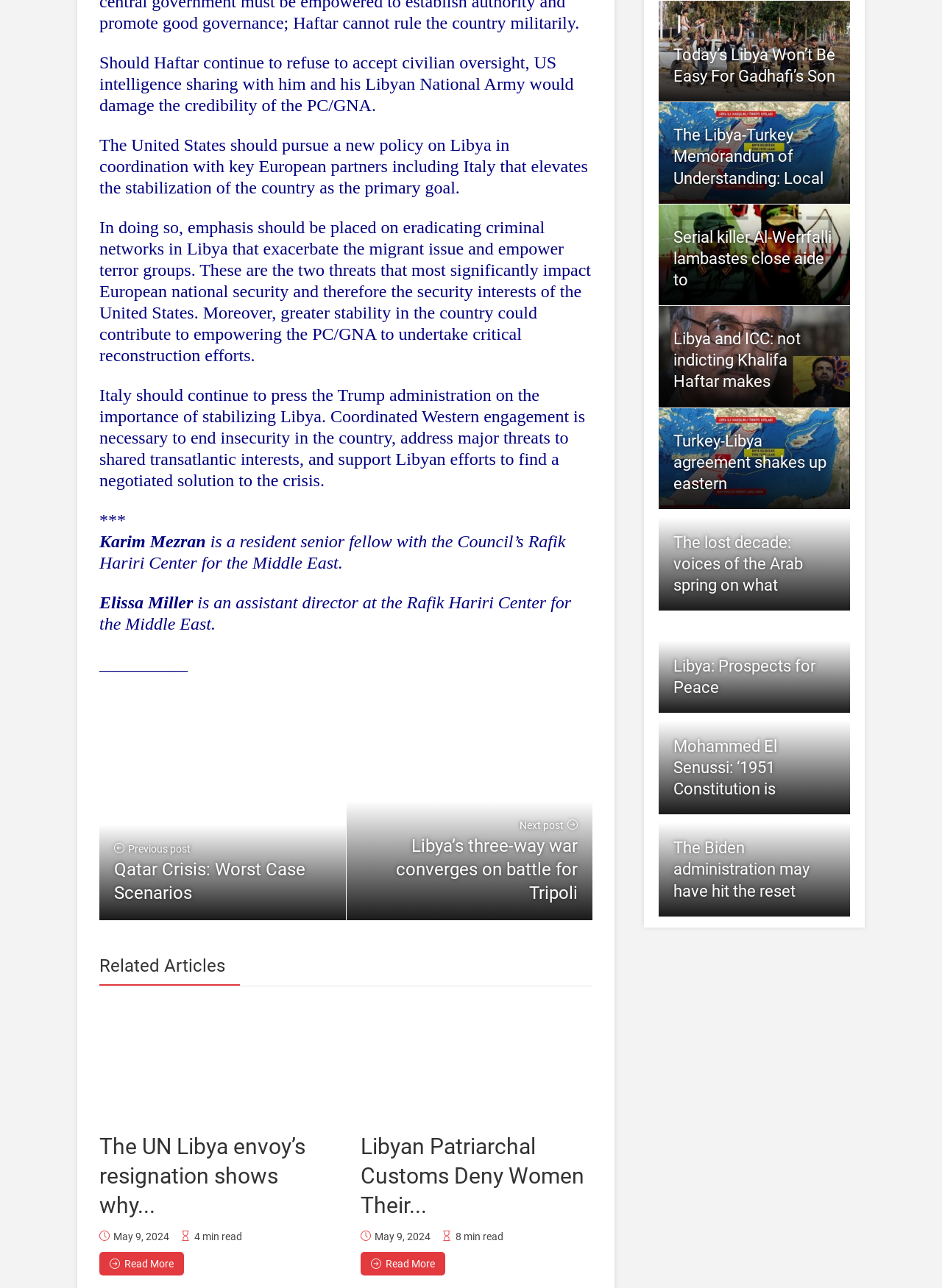Can you provide the bounding box coordinates for the element that should be clicked to implement the instruction: "Read the next post about Libya’s three-way war"?

[0.368, 0.613, 0.629, 0.714]